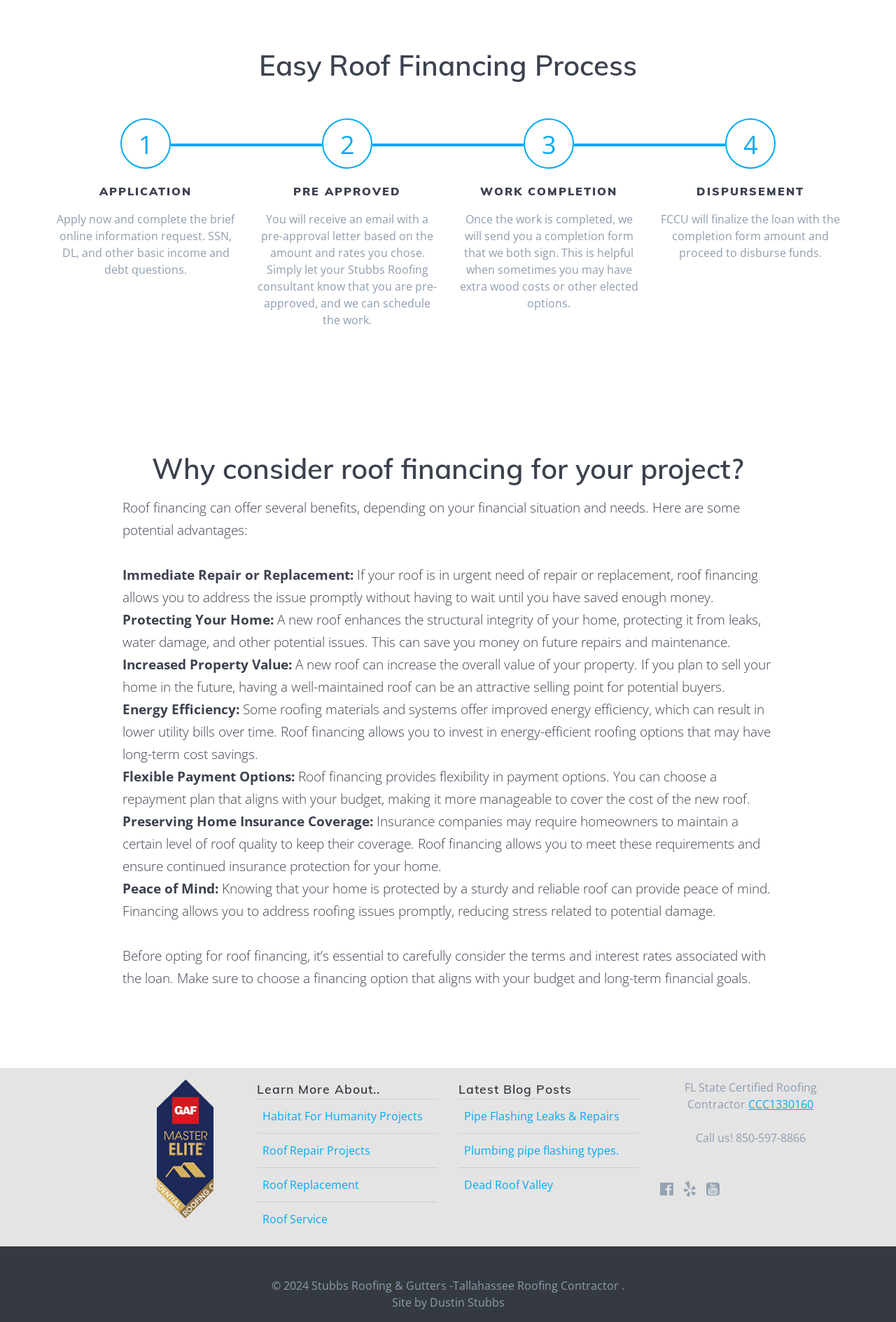Please look at the image and answer the question with a detailed explanation: What is the phone number to call for roofing services?

The webpage provides a call-to-action with the phone number '850-597-8866' to contact Stubbs Roofing & Gutters for roofing services.